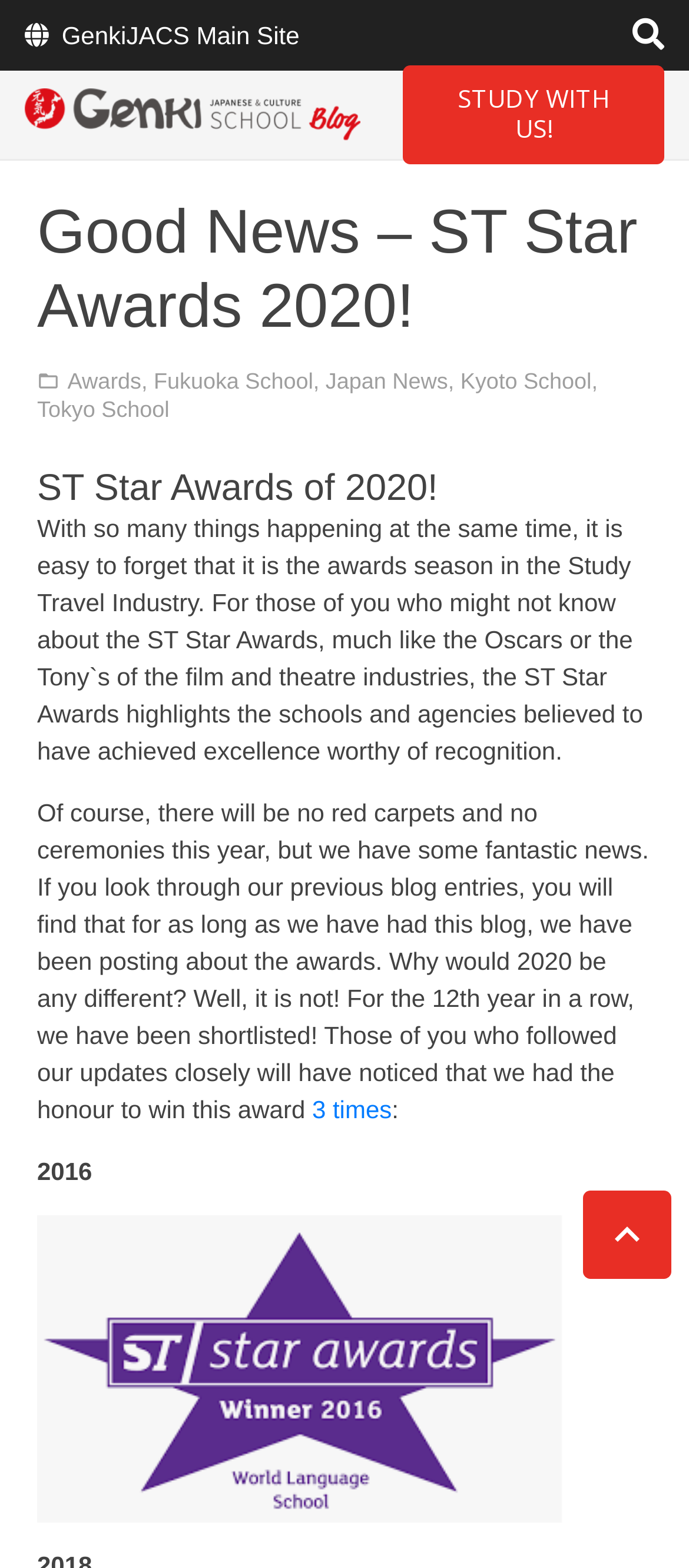Can you pinpoint the bounding box coordinates for the clickable element required for this instruction: "View the winner of 2016"? The coordinates should be four float numbers between 0 and 1, i.e., [left, top, right, bottom].

[0.054, 0.775, 0.821, 0.971]